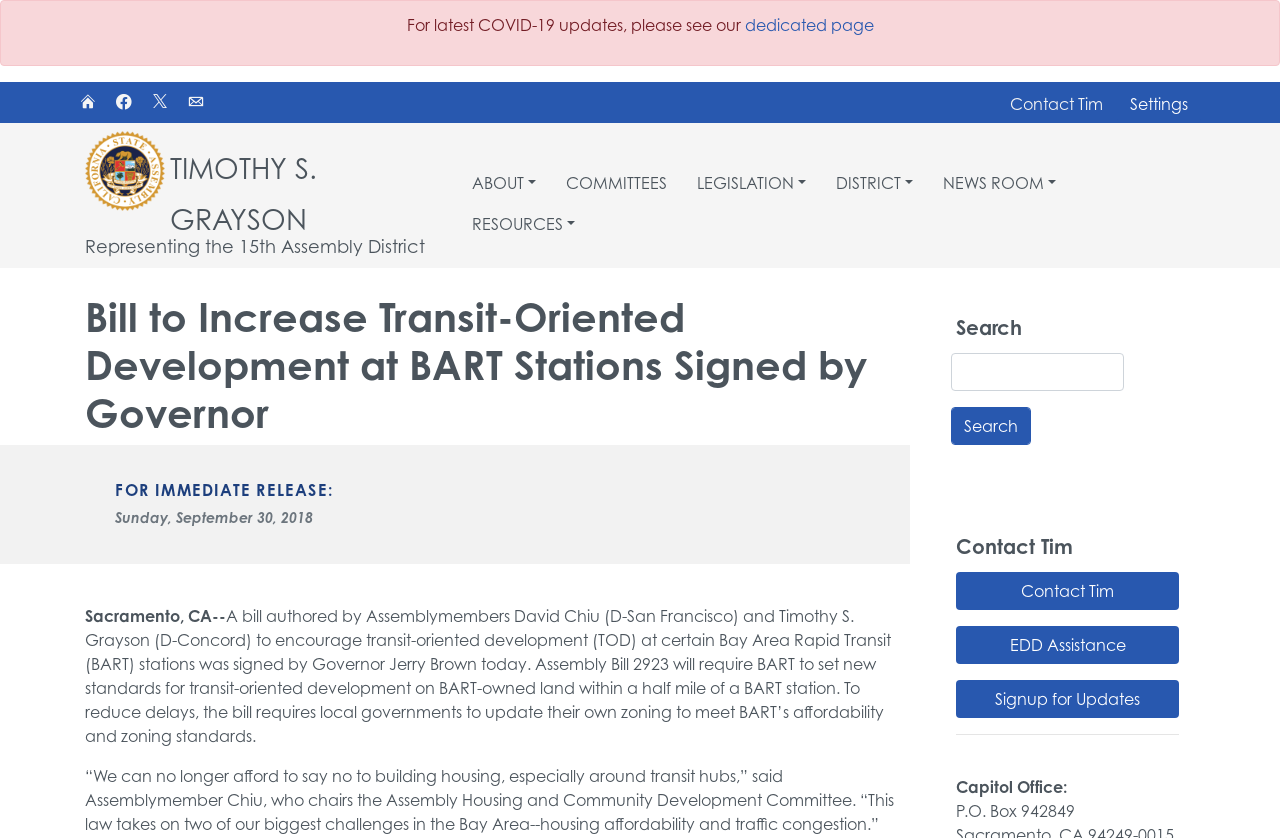Using the provided description Signup for Updates, find the bounding box coordinates for the UI element. Provide the coordinates in (top-left x, top-left y, bottom-right x, bottom-right y) format, ensuring all values are between 0 and 1.

[0.747, 0.811, 0.921, 0.857]